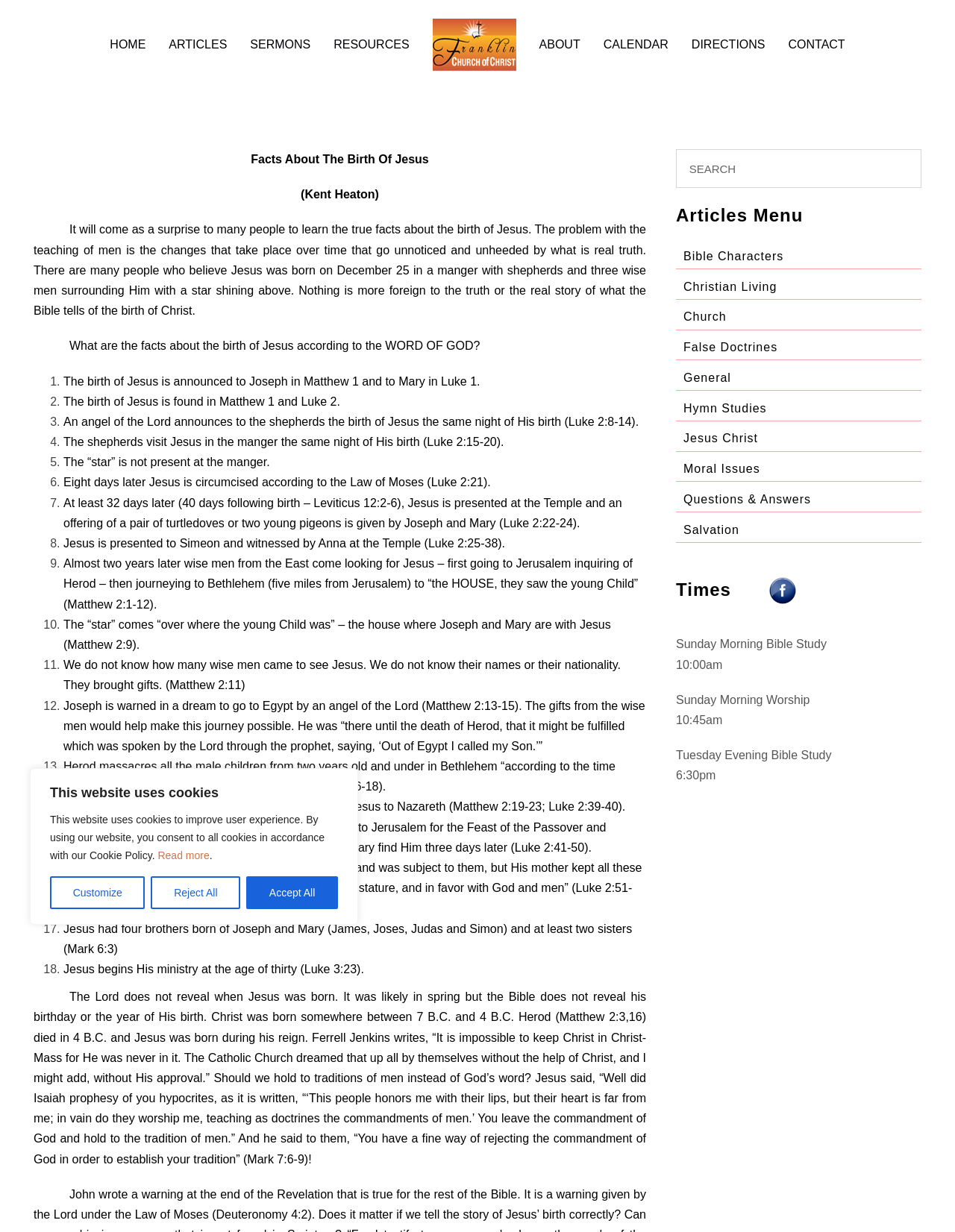Identify the bounding box of the UI element described as follows: "Log In". Provide the coordinates as four float numbers in the range of 0 to 1 [left, top, right, bottom].

None